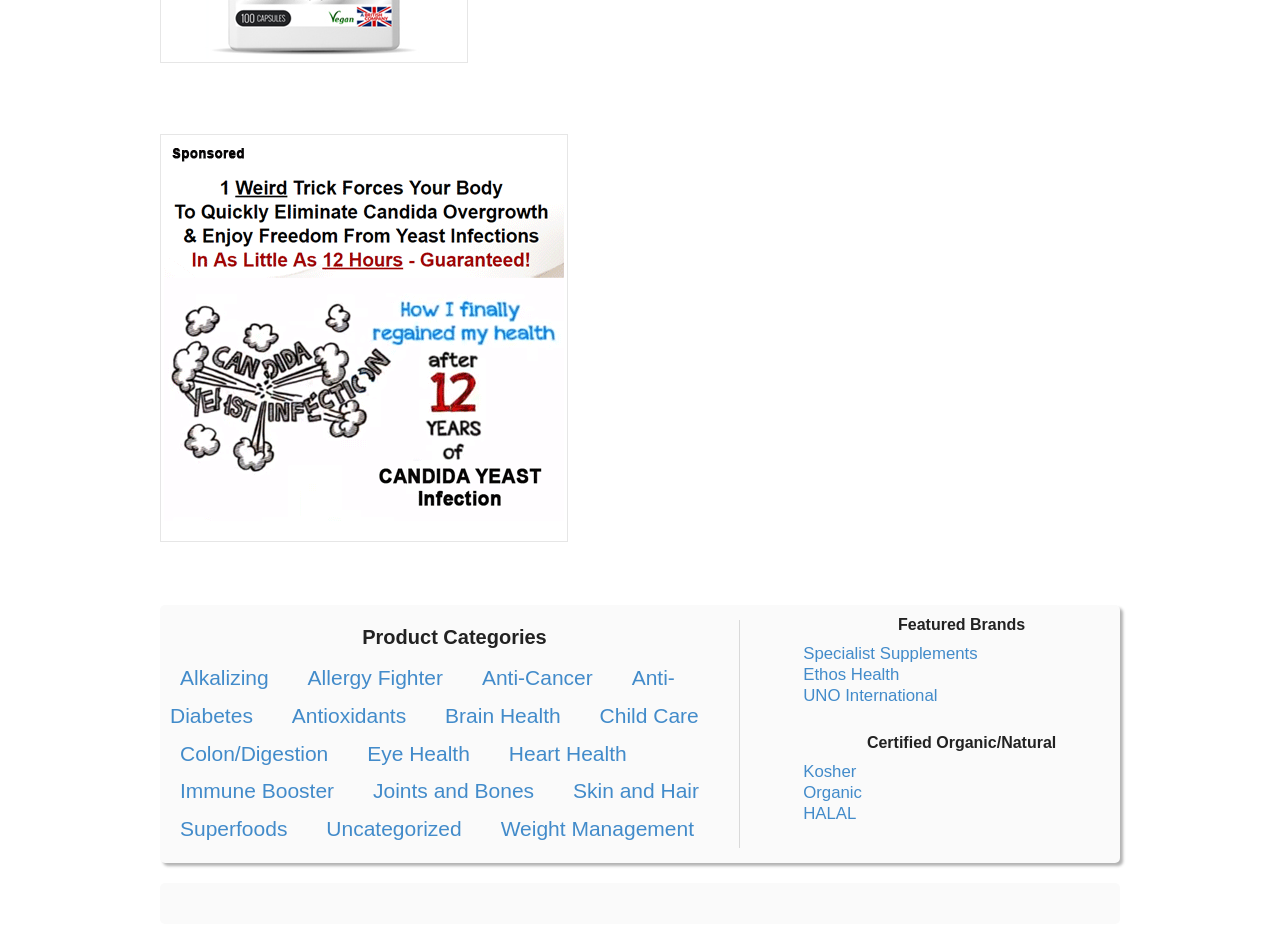Provide the bounding box coordinates of the UI element this sentence describes: "Immune Booster".

[0.141, 0.819, 0.261, 0.843]